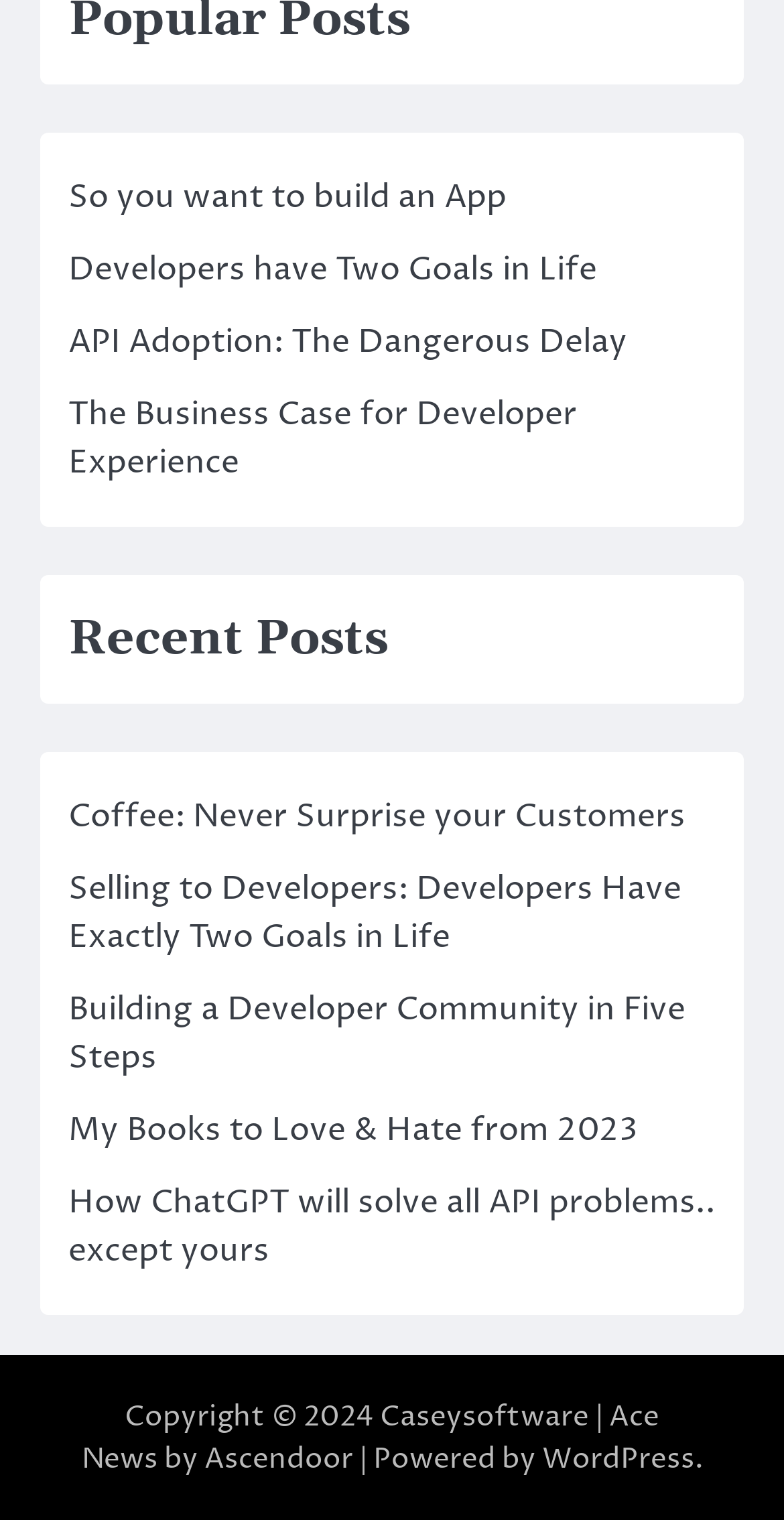Determine the bounding box coordinates of the region I should click to achieve the following instruction: "Visit the website of Caseysoftware". Ensure the bounding box coordinates are four float numbers between 0 and 1, i.e., [left, top, right, bottom].

[0.485, 0.919, 0.751, 0.945]